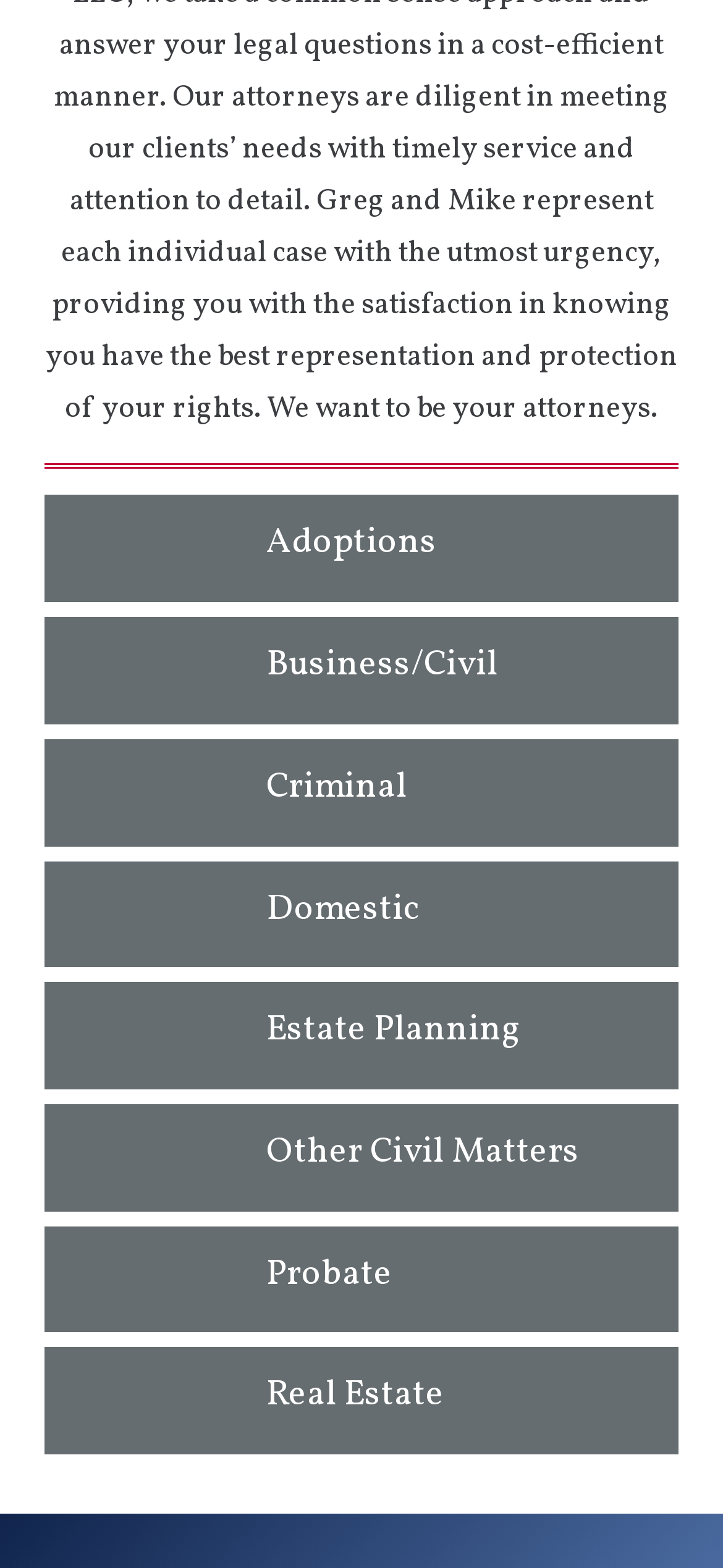Locate the bounding box coordinates of the element to click to perform the following action: 'Click on Adoptions'. The coordinates should be given as four float values between 0 and 1, in the form of [left, top, right, bottom].

[0.062, 0.316, 0.938, 0.384]